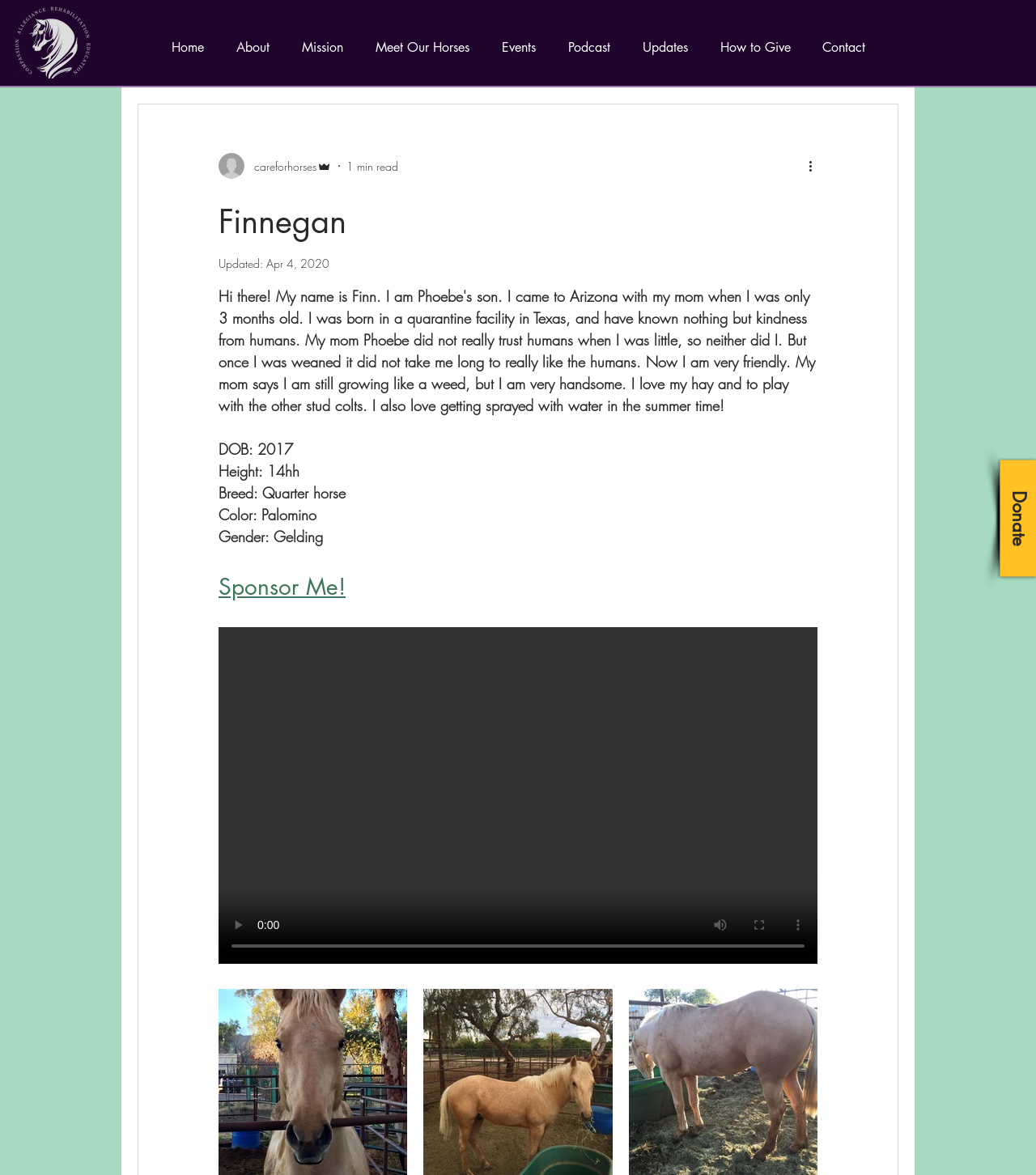Offer an extensive depiction of the webpage and its key elements.

The webpage is about Finn, a horse, and his story. At the top left corner, there is a logo of CARE, which is an image. Below the logo, there is a navigation menu with links to different sections of the website, including Home, About, Mission, Meet Our Horses, Events, Podcast, Updates, How to Give, and Contact.

On the right side of the navigation menu, there is a "Donate" button. Below the navigation menu, there is a section about Finn, with a heading that reads "Finnegan". This section includes a photo of Finn, with a caption "Writer's picture" and the name "careforhorses Admin" below it. There is also a "1 min read" label and a "More actions" button.

The main content of the page is about Finn's story, with a heading that reads "Finnegan" again. Below the heading, there is a section with Finn's details, including his date of birth, height, breed, color, and gender. There is also a "Sponsor Me!" section with a link to sponsor Finn.

At the bottom of the page, there is a video player with controls, including play, mute, full screen, and more media controls. The video player is currently disabled.